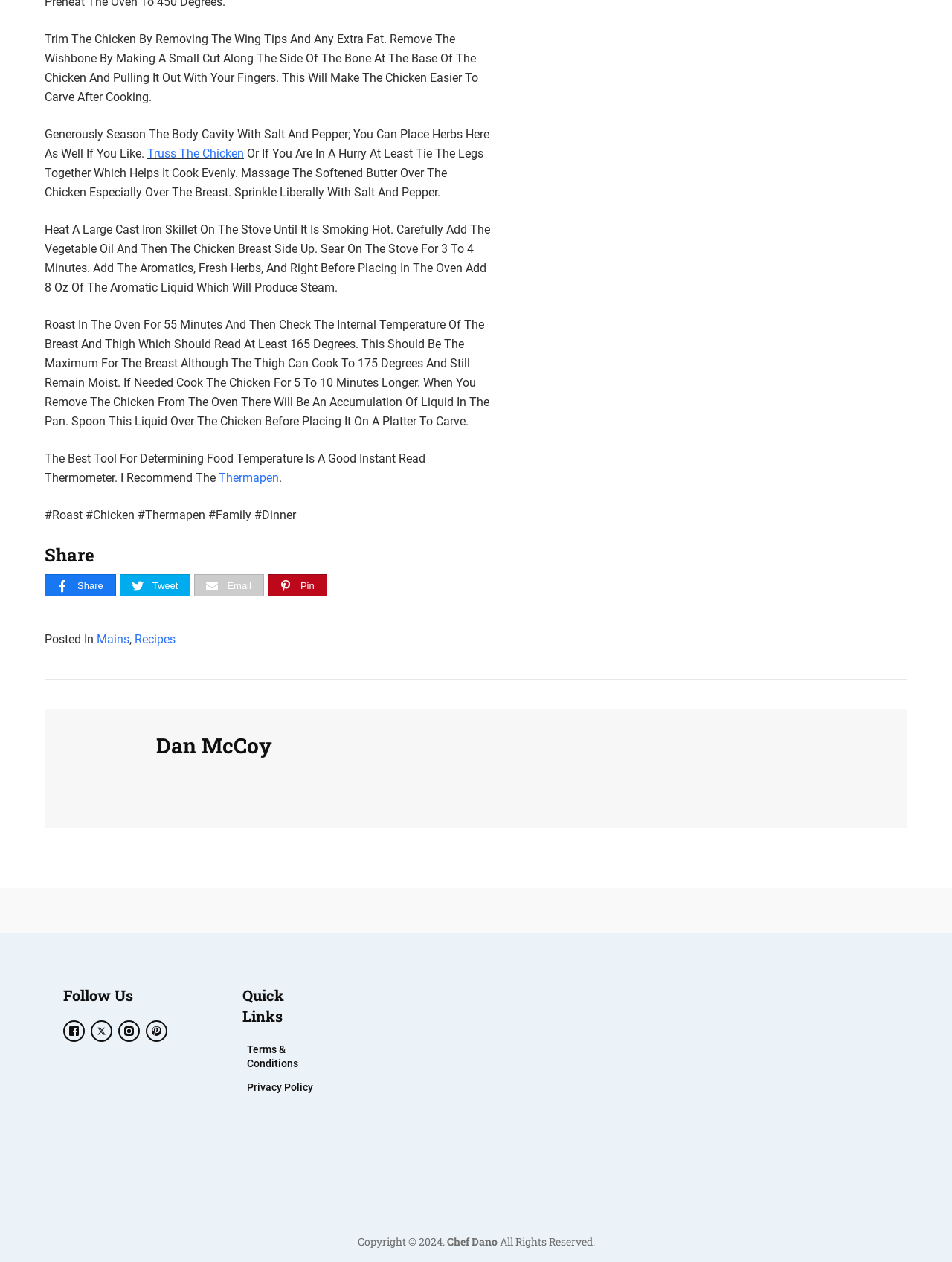Who is the author of the recipe?
Examine the image closely and answer the question with as much detail as possible.

The author's name, Dan McCoy, is mentioned at the bottom of the webpage, indicating that he is the creator of the recipe.